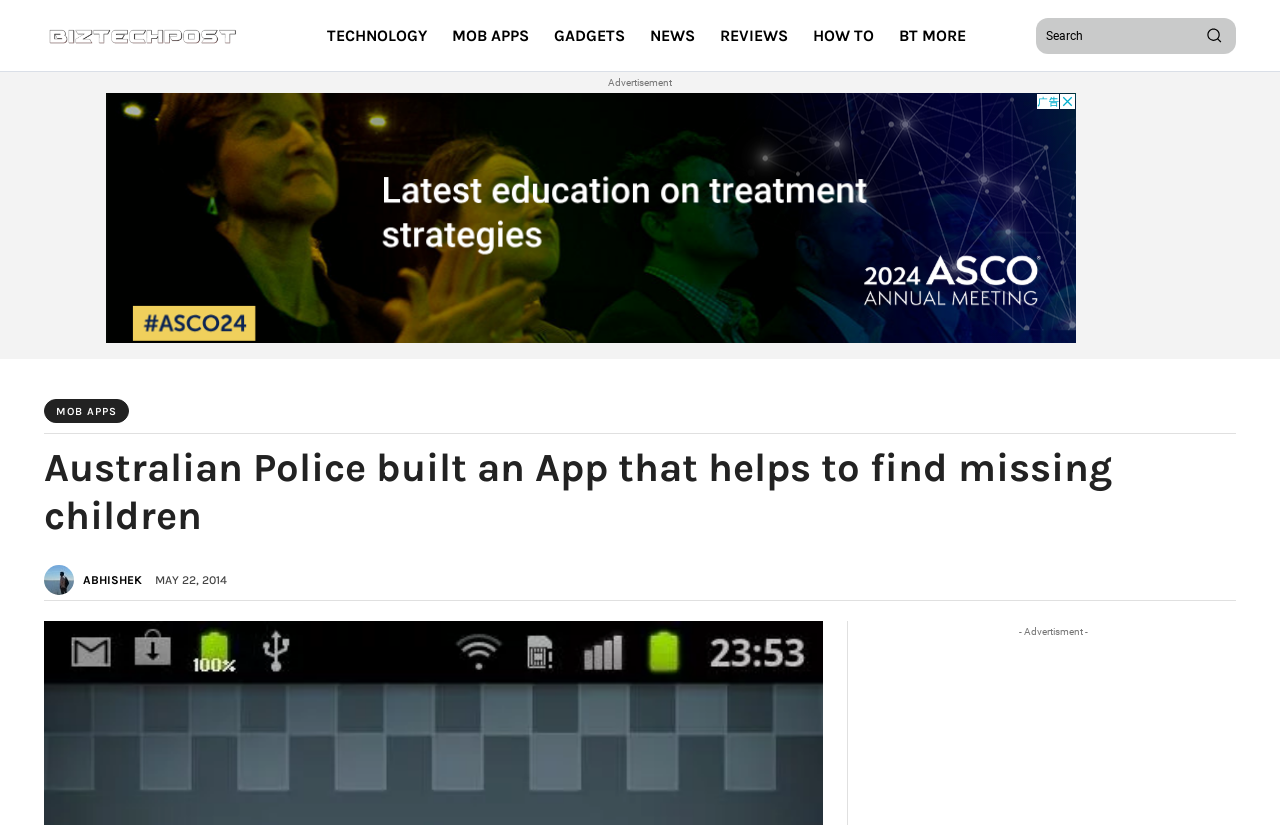How many categories are there in the top navigation menu?
Using the image as a reference, answer the question with a short word or phrase.

8